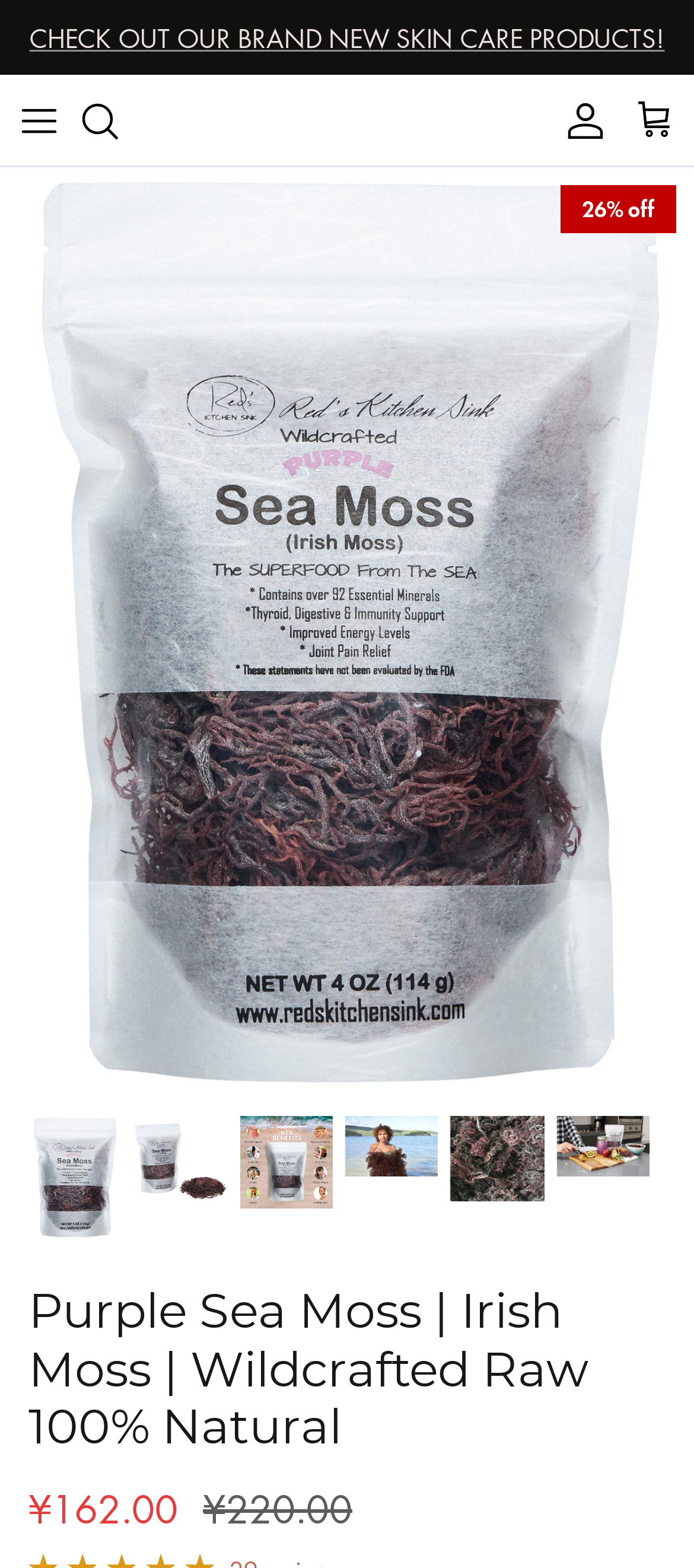What is the discount percentage?
Based on the image, give a concise answer in the form of a single word or short phrase.

26% off